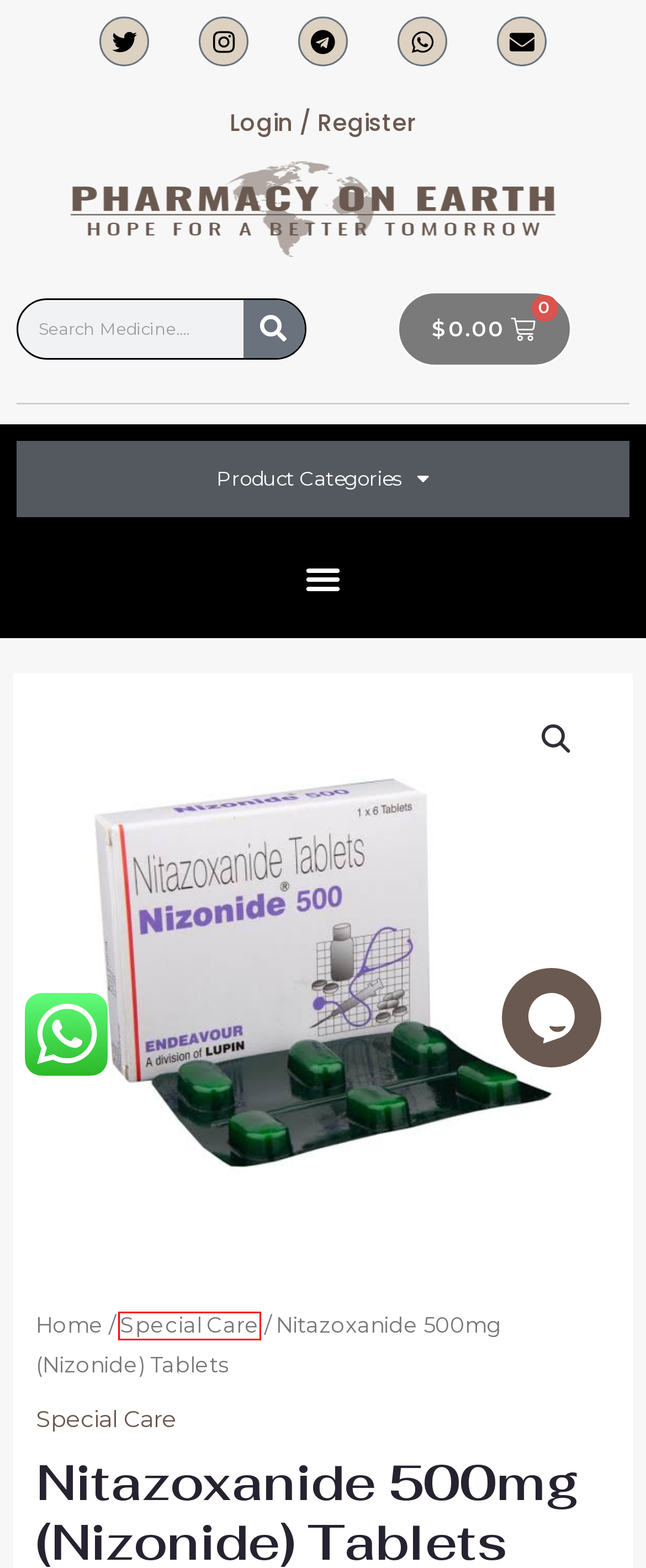View the screenshot of the webpage containing a red bounding box around a UI element. Select the most fitting webpage description for the new page shown after the element in the red bounding box is clicked. Here are the candidates:
A. My account - Pharmacy on Earth
B. Buy Covid Special Care Medicines Online Without Prescription
C. Antiparasitic Kit - Pharmacy on Earth
D. Protocol - Pharmacy on Earth
E. Acetylcysteine 600mg (Mucomix) Tablets - Pharmacy on Earth
F. Safe & Secure Shopping - Pharmacy on Earth
G. Methylprednisolone 4mg (Medrol) Tablets - Pharmacy on Earth
H. PharmacyOnEarth : Trusted Online Pharmacy & Medical Store

B